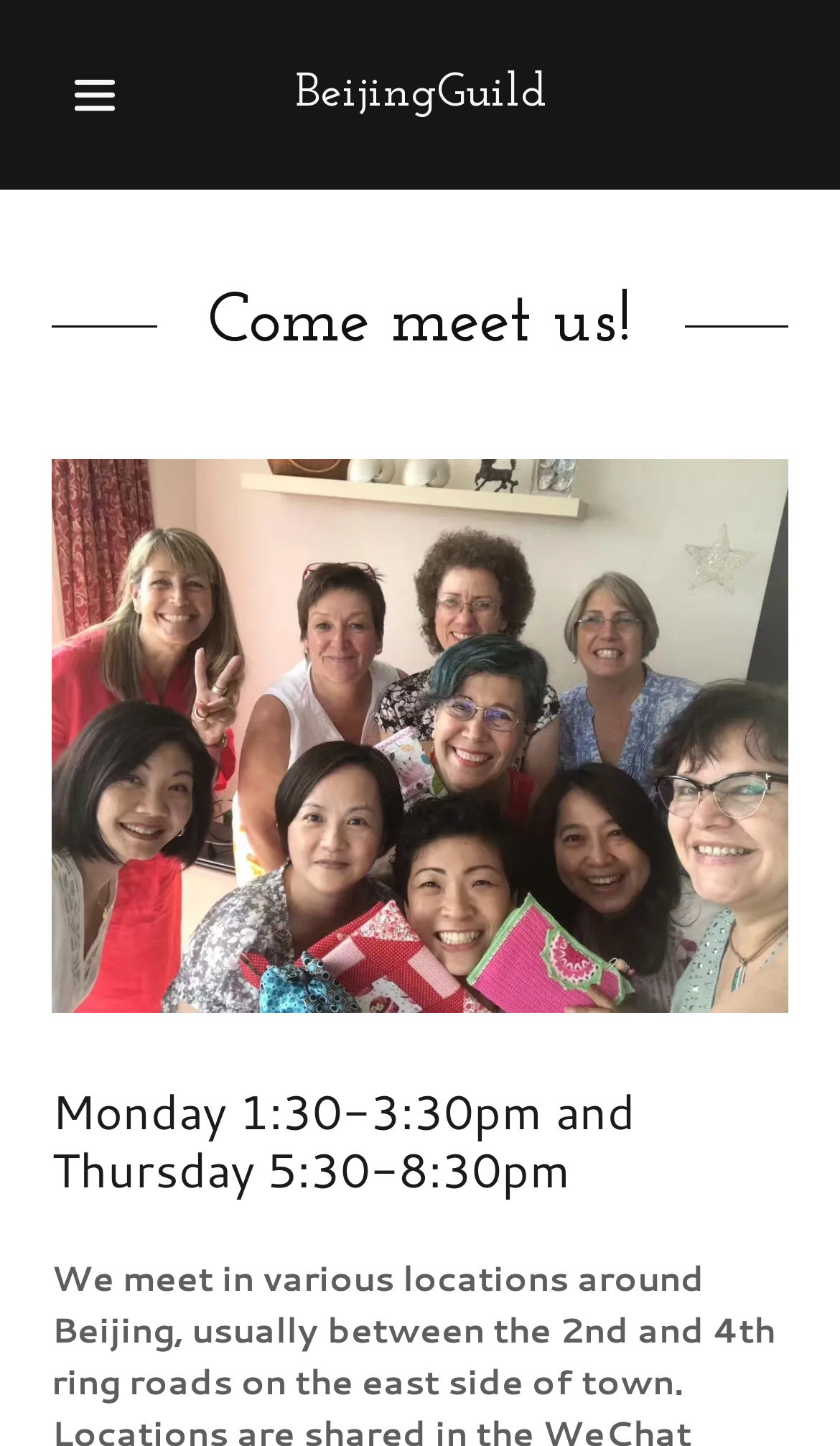What is the purpose of the hamburger icon?
Using the information from the image, give a concise answer in one word or a short phrase.

Site Navigation